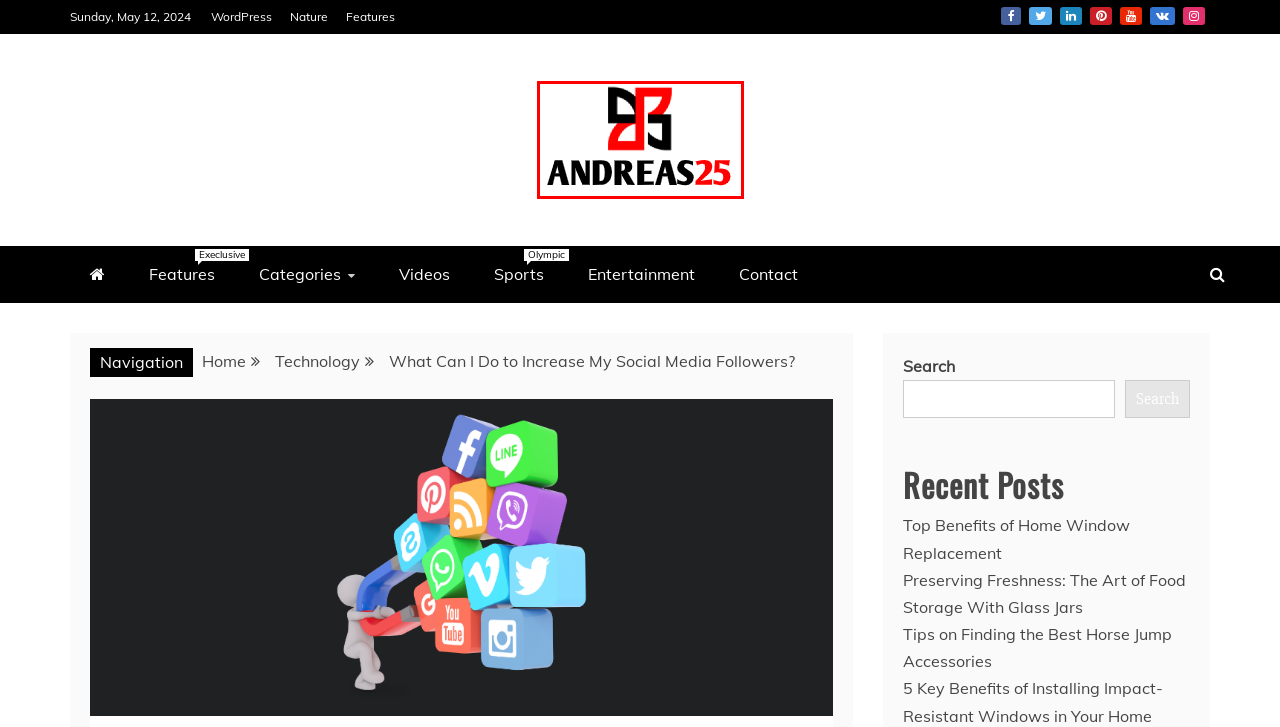With the provided webpage screenshot containing a red bounding box around a UI element, determine which description best matches the new webpage that appears after clicking the selected element. The choices are:
A. Andreas 25 - Woodbury & Commack Ny
B. Features Archives - Andreas25
C. WordPress Archives - Andreas25
D. Top Benefits of Home Window Replacement
E. Entertainment Archives - Andreas25
F. Videos Archives - Andreas25
G. Sports Archives - Andreas25
H. Tips on Finding the Best Horse Jump Accessories

A